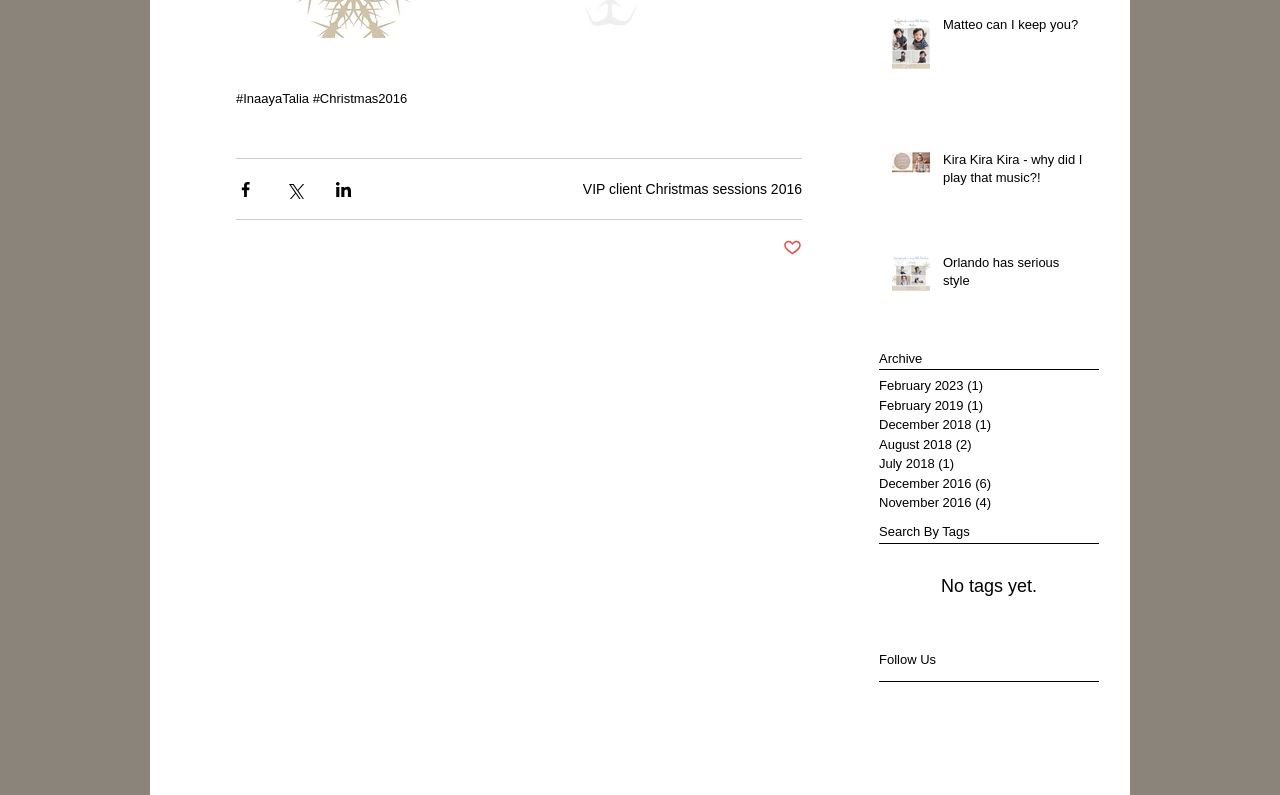What is the title of the second article on the webpage?
Please look at the screenshot and answer using one word or phrase.

Kira Kira Kira - why did I play that music?!